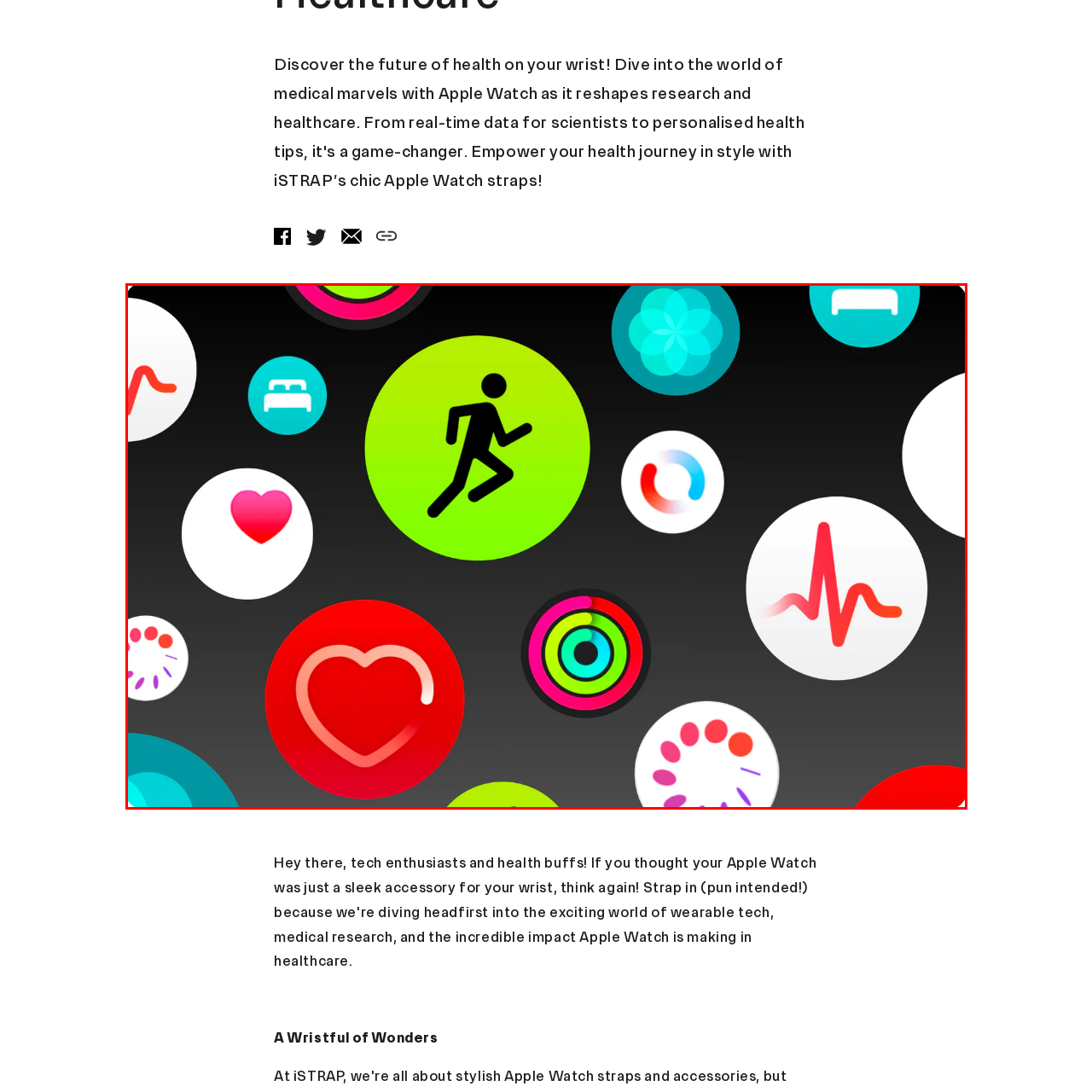Offer a comprehensive description of the image enclosed by the red box.

The image showcases a dynamic array of colorful icons that symbolize various health and fitness features, likely associated with Apple Watch. The vibrant design includes symbols such as a running figure in a bright green circle, signifying fitness tracking, alongside a heart icon representing heart health monitoring. Other icons depict various functionalities such as sleep tracking, exercise tracking, health data visualization, and activity monitoring. The background is a sleek black, enhancing the vividness of the icons and creating a modern, engaging aesthetic. This visual encapsulates the innovative approach of integrating technology into personal health management, exemplifying how wearable devices are revolutionizing healthcare and wellness monitoring.